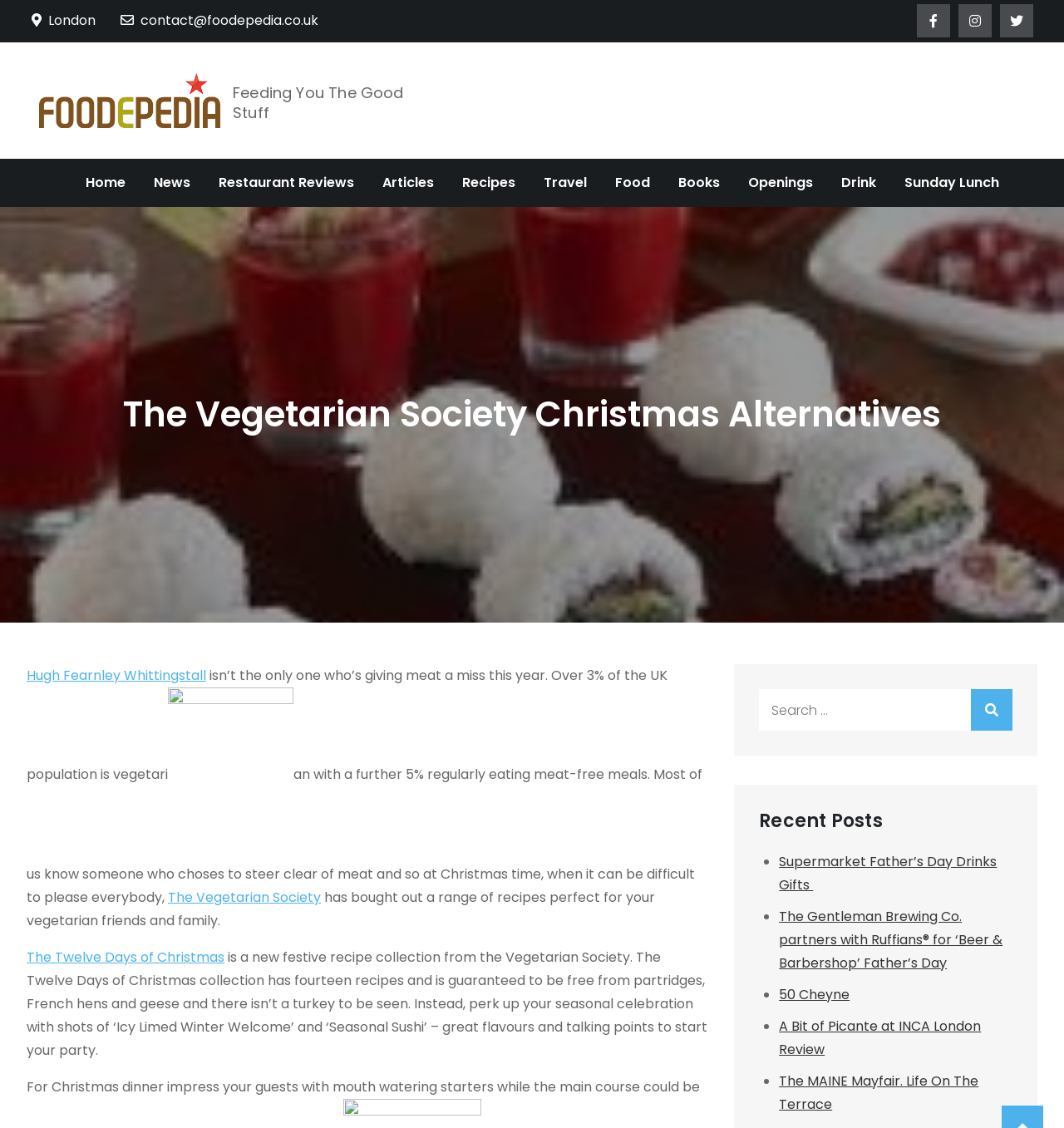Based on the element description: "Home", identify the UI element and provide its bounding box coordinates. Use four float numbers between 0 and 1, [left, top, right, bottom].

[0.069, 0.141, 0.13, 0.183]